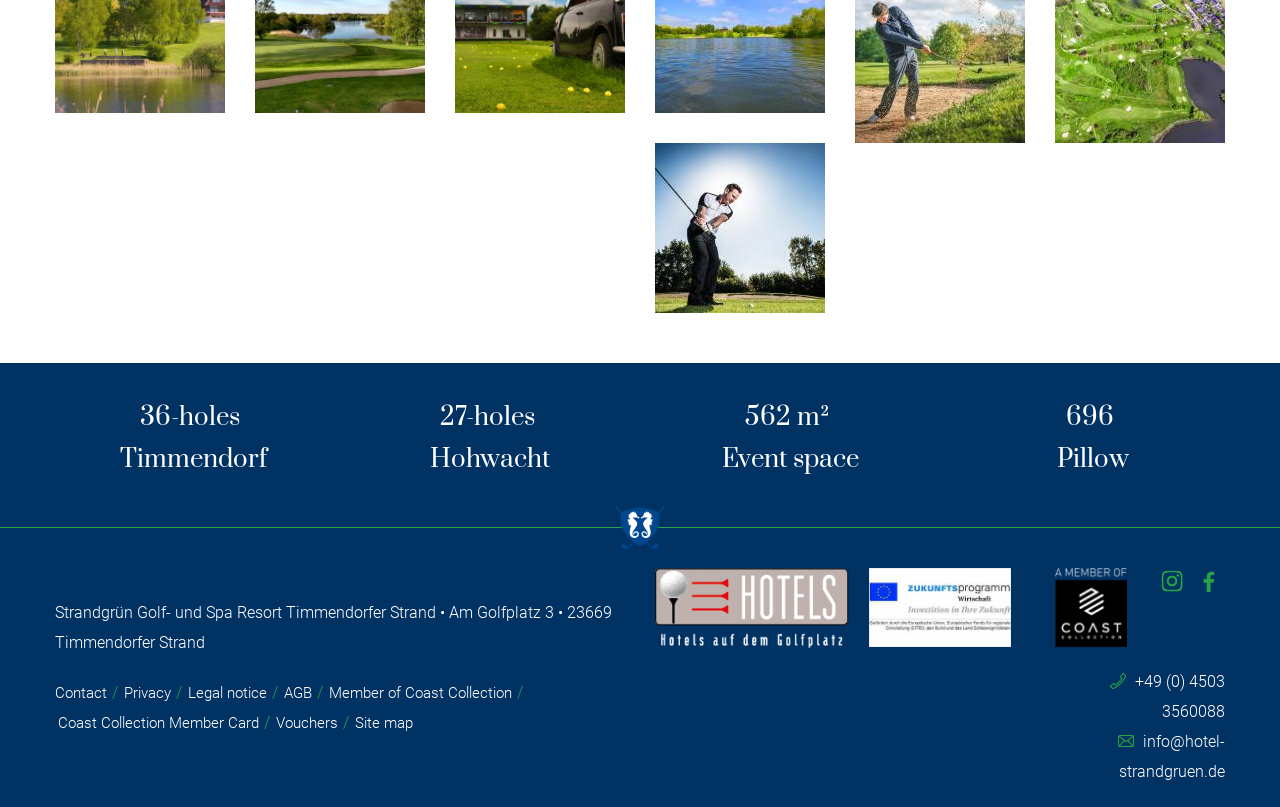Please find the bounding box coordinates for the clickable element needed to perform this instruction: "Click on the 'Stocks Resume Drop After Choppy Week; Boeing Falls: Markets Wrap' link".

None